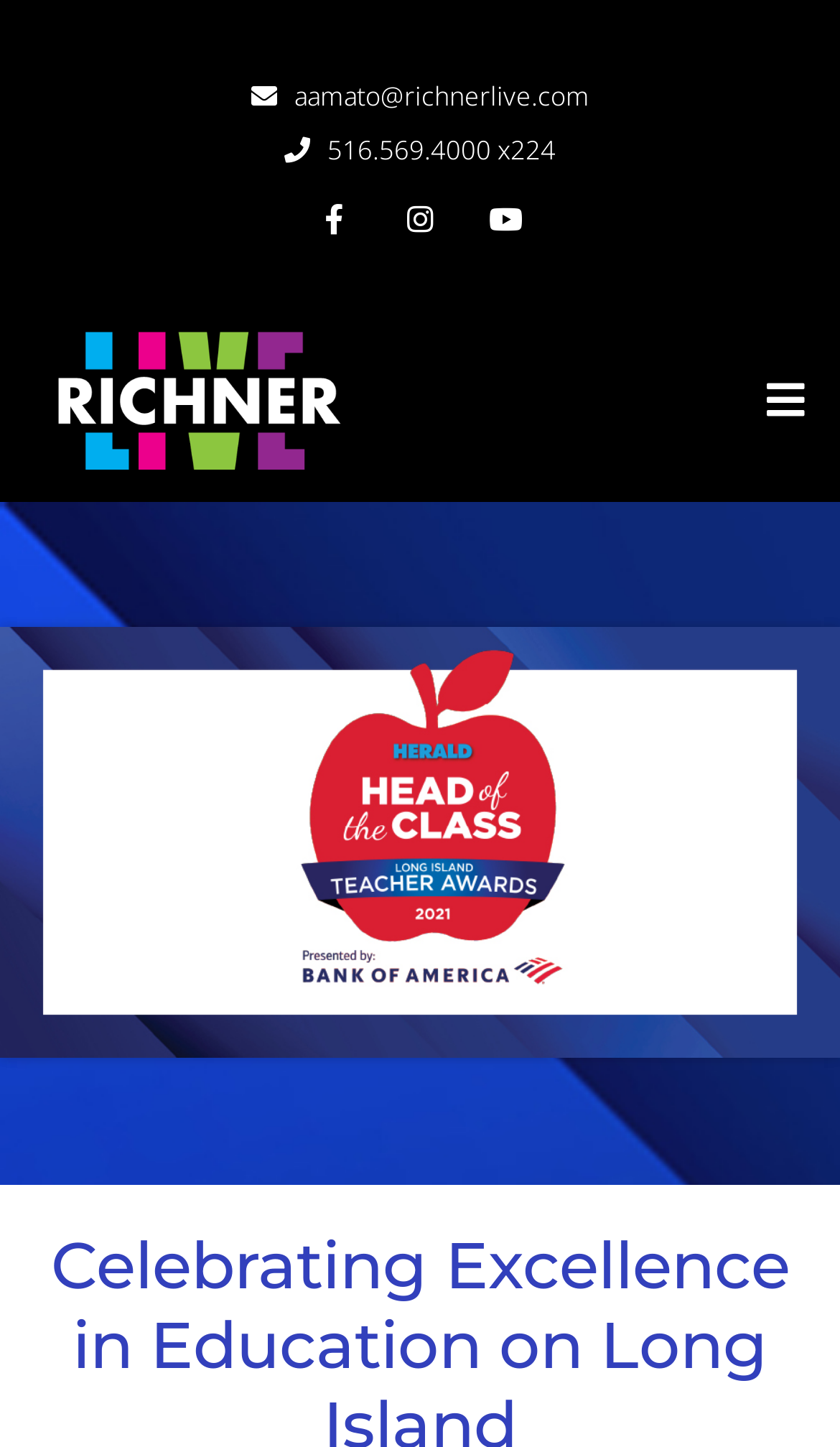What is the width of the figure element?
Look at the image and answer the question using a single word or phrase.

1.0